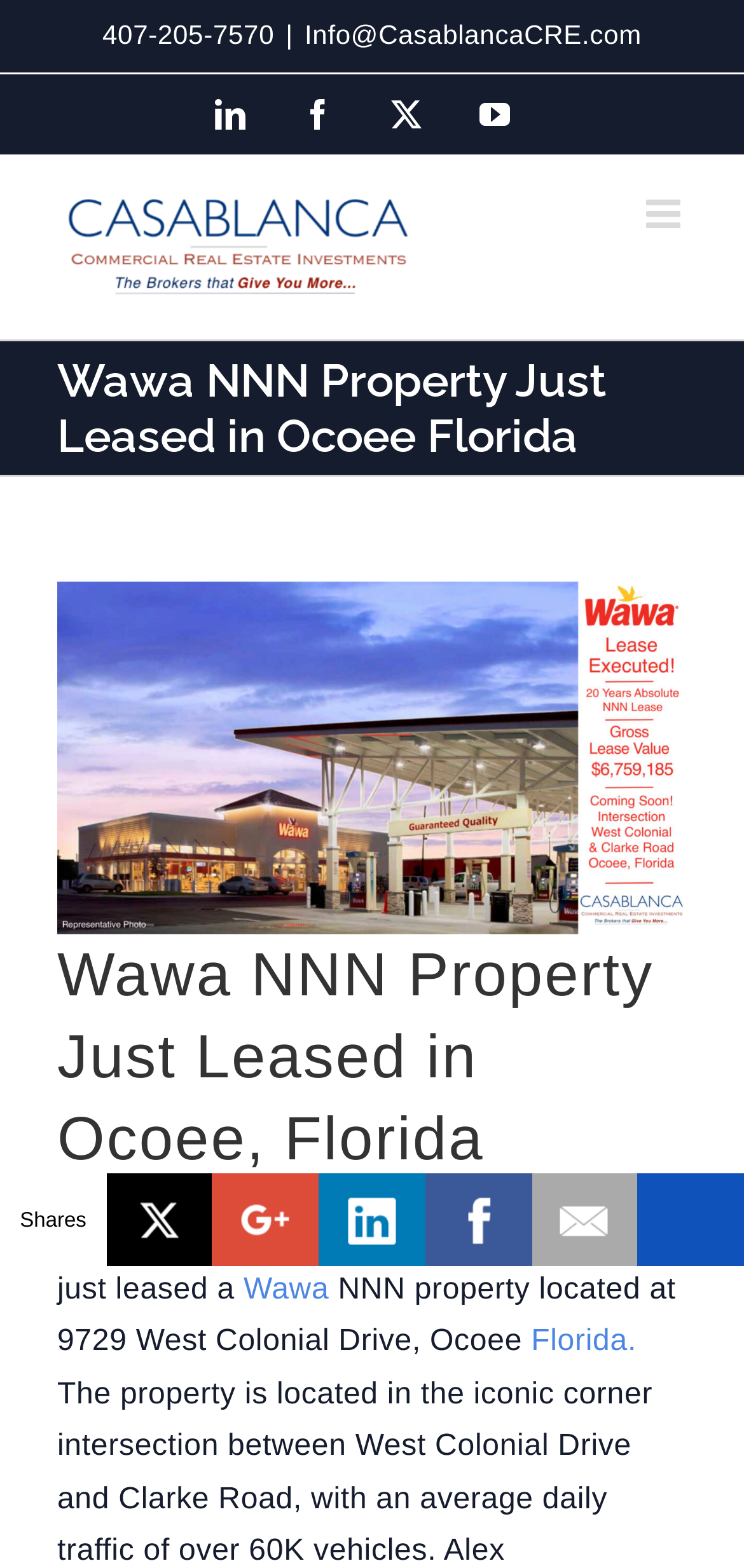Please provide the bounding box coordinates in the format (top-left x, top-left y, bottom-right x, bottom-right y). Remember, all values are floating point numbers between 0 and 1. What is the bounding box coordinate of the region described as: aria-label="Toggle mobile menu"

[0.869, 0.124, 0.923, 0.149]